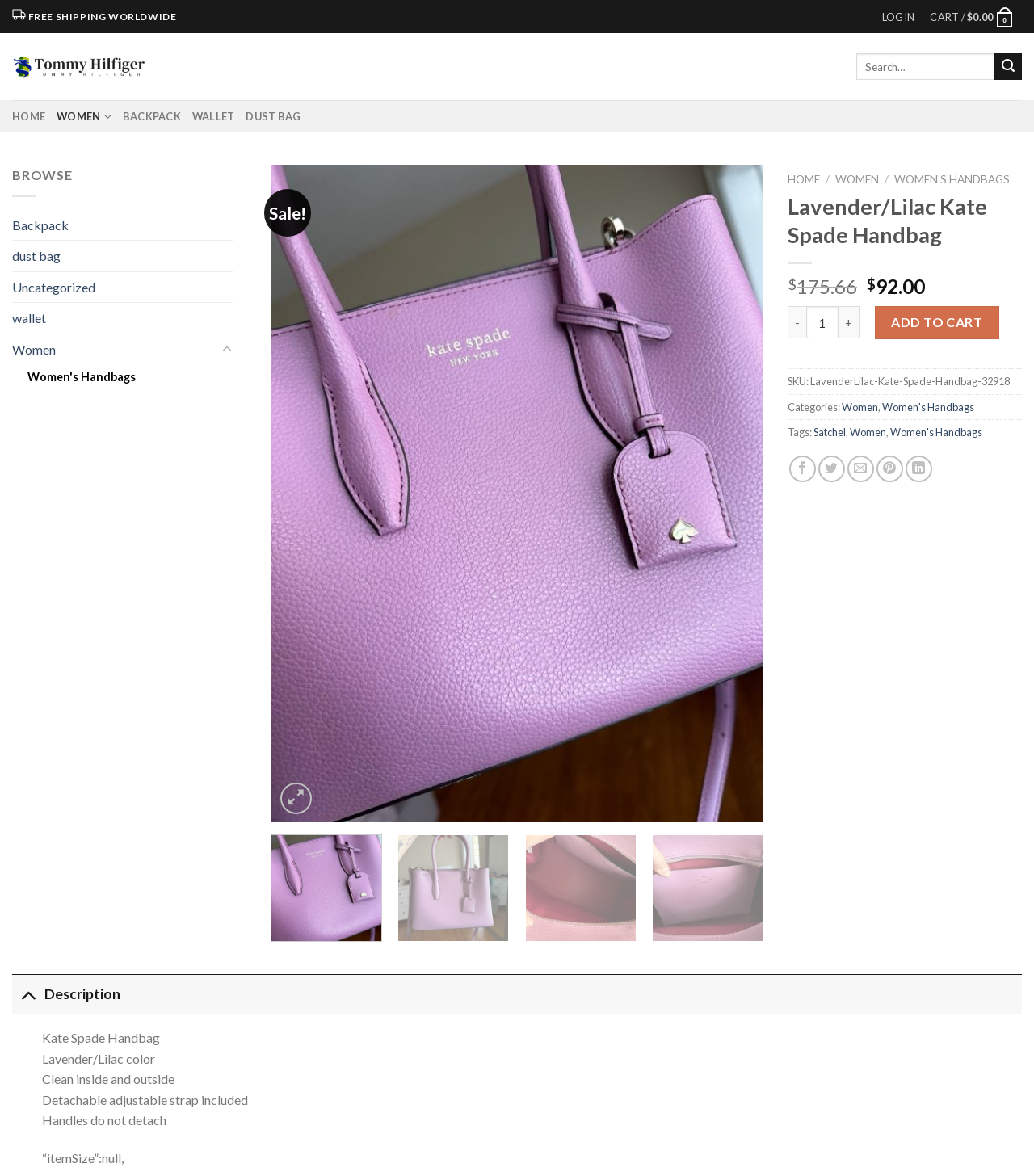Please answer the following question using a single word or phrase: Is the handbag clean?

Yes